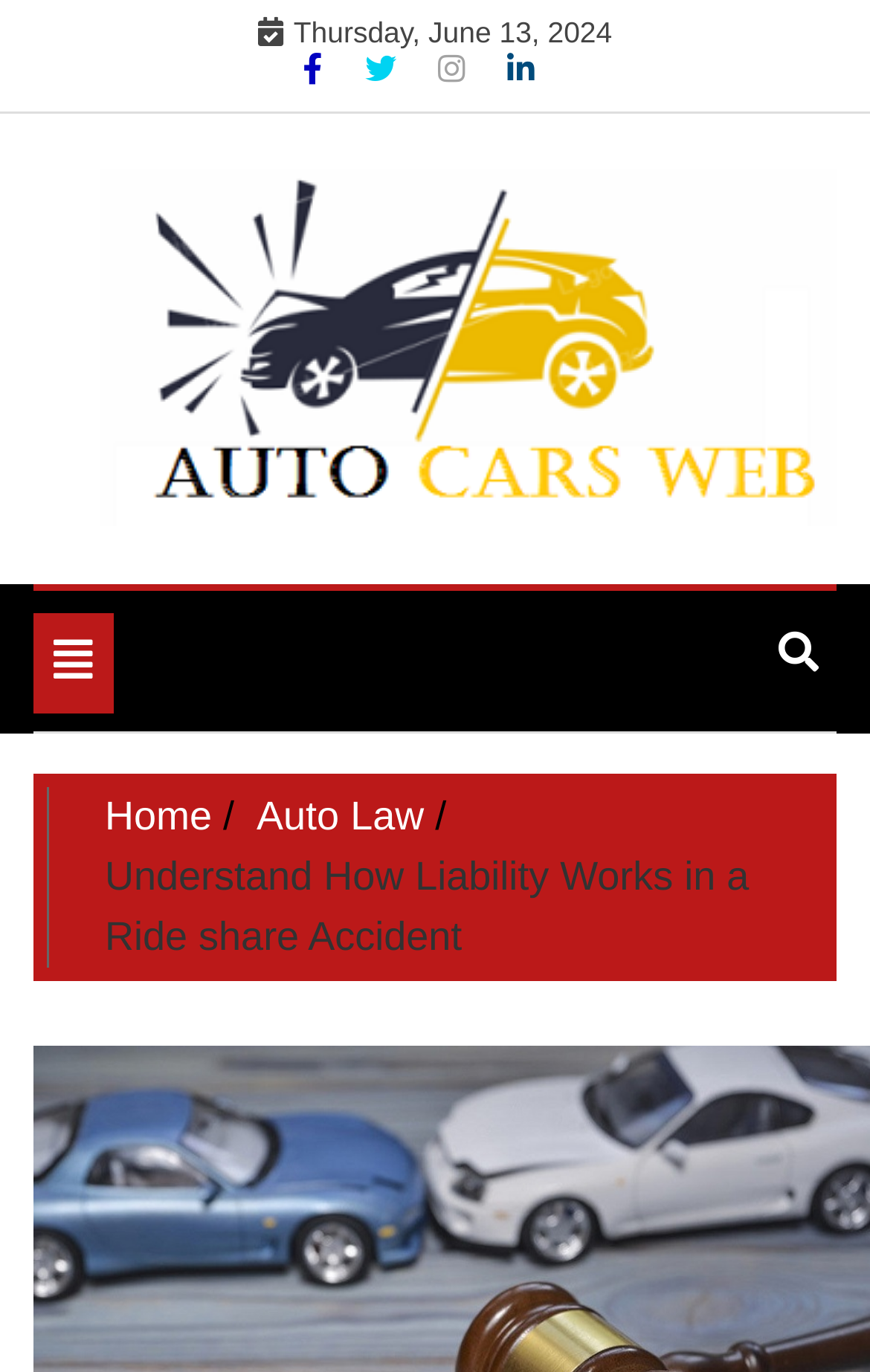Create an in-depth description of the webpage, covering main sections.

The webpage appears to be a blog post or article discussing ride-sharing accident liability. At the top of the page, there is a date displayed, "Thursday, June 13, 2024", followed by a row of social media links, including Facebook, Twitter, Instagram, and LinkedIn. 

Below the social media links, there is a navigation menu with a "Toggle navigation" button on the left and a search icon on the right. The navigation menu contains a breadcrumb trail with links to "Home" and "Auto Law". 

The main content of the page is headed by a title, "Understand How Liability Works in a Ride share Accident", which is positioned above a block of text. The text explains that ride-sharing accident liability can fall under three categories and advises working with an experienced ride share accident lawyer to help prove fault and pursue compensation.

On the top-right corner of the page, there is a link to "Auto Blog" with an accompanying image. There is also a smaller link to "Auto Blog" above the navigation menu.